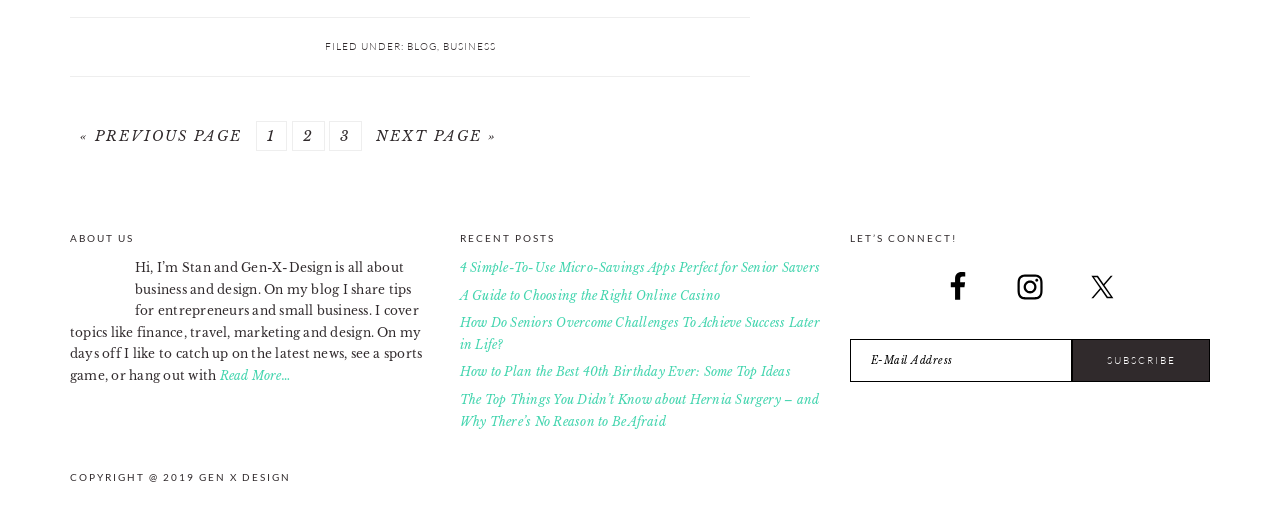Show the bounding box coordinates of the element that should be clicked to complete the task: "subscribe to the newsletter".

[0.838, 0.67, 0.945, 0.755]